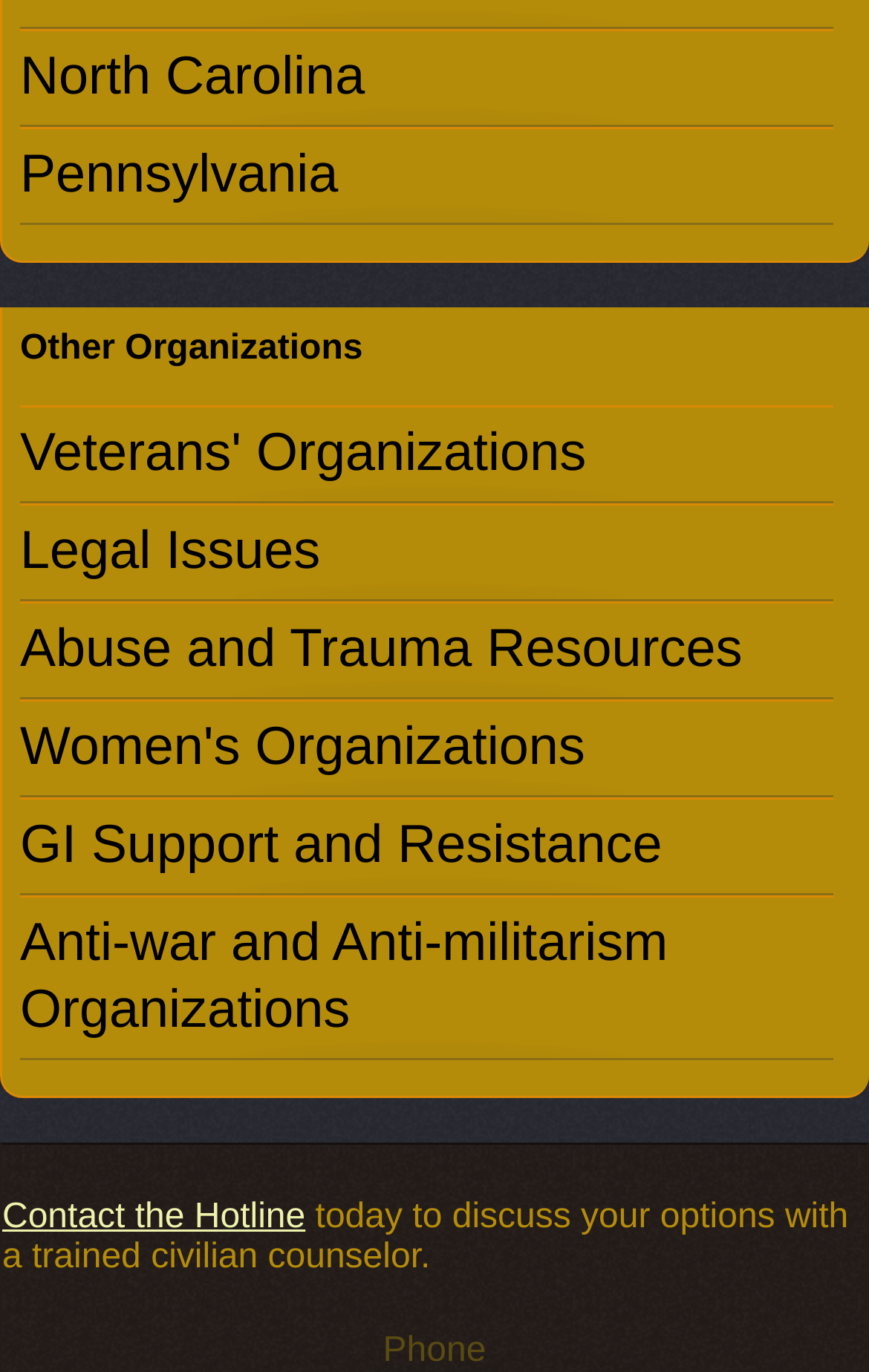Please identify the bounding box coordinates of the element's region that needs to be clicked to fulfill the following instruction: "Visit Veterans' Organizations". The bounding box coordinates should consist of four float numbers between 0 and 1, i.e., [left, top, right, bottom].

[0.023, 0.295, 0.959, 0.367]